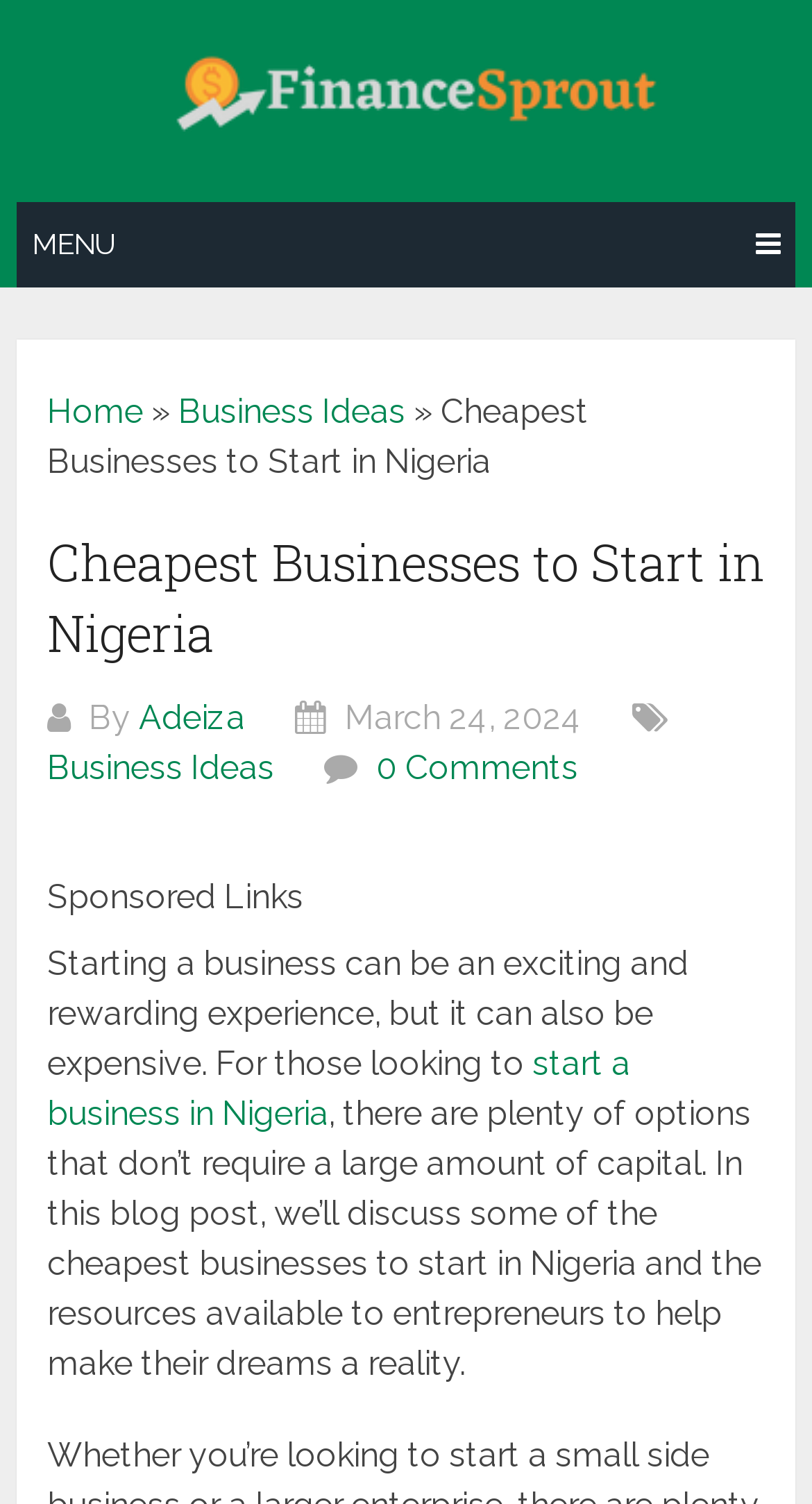What is the logo of the website?
Offer a detailed and exhaustive answer to the question.

The logo of the website is FinanceSprout, which is located at the top left corner of the webpage, as indicated by the bounding box coordinates [0.179, 0.028, 0.82, 0.102] and the OCR text 'FinanceSprout logo'.